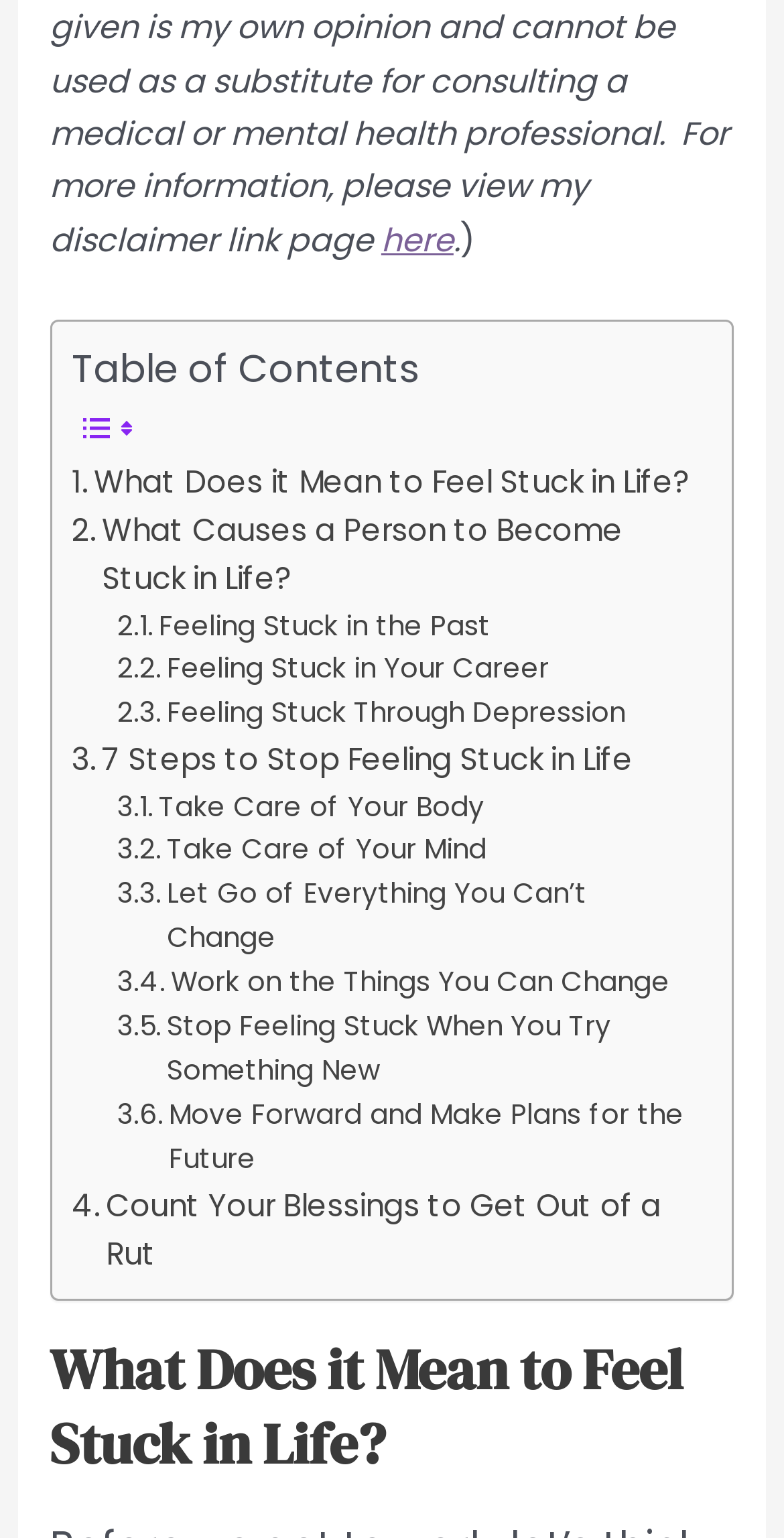Locate the UI element that matches the description Take Care of Your Body in the webpage screenshot. Return the bounding box coordinates in the format (top-left x, top-left y, bottom-right x, bottom-right y), with values ranging from 0 to 1.

[0.15, 0.511, 0.618, 0.539]